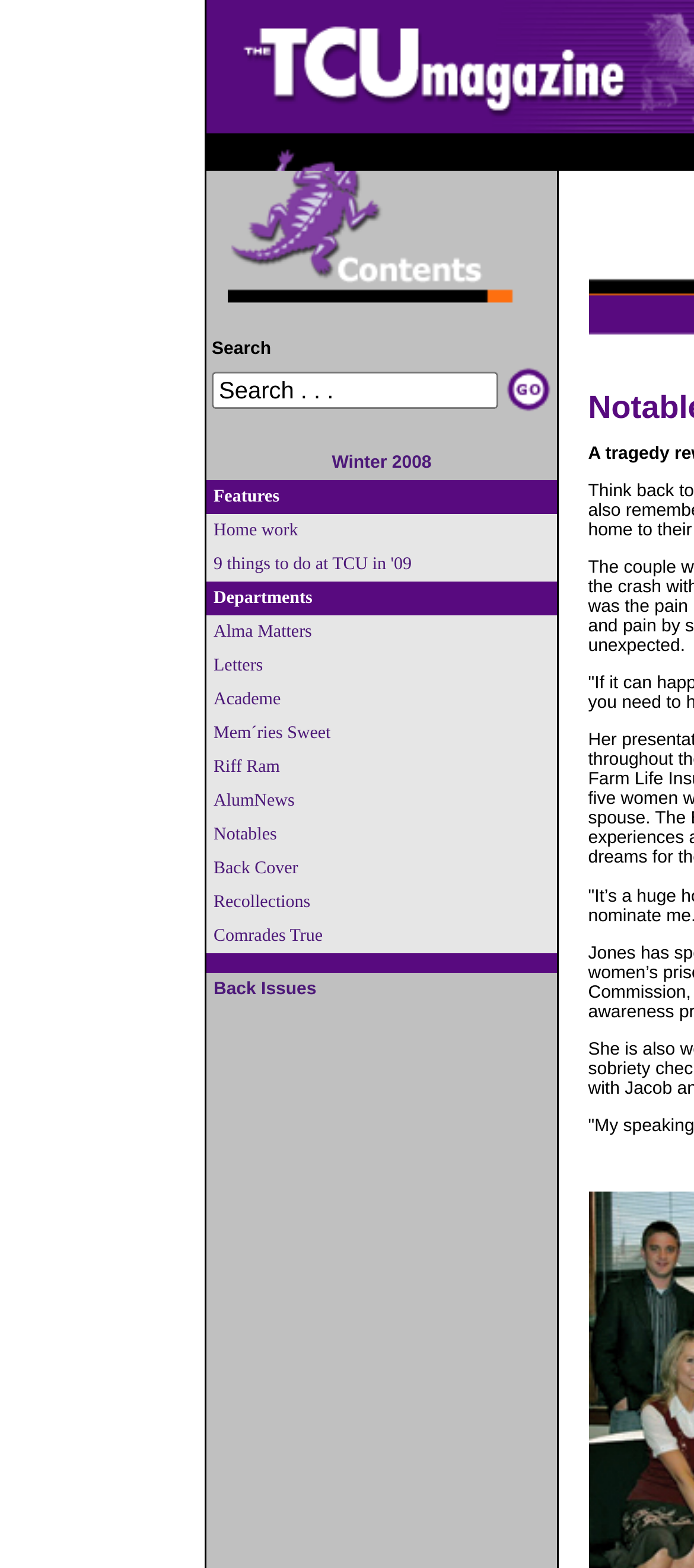Use a single word or phrase to answer the question:
What are the main categories of the magazine?

Features, Departments, etc.